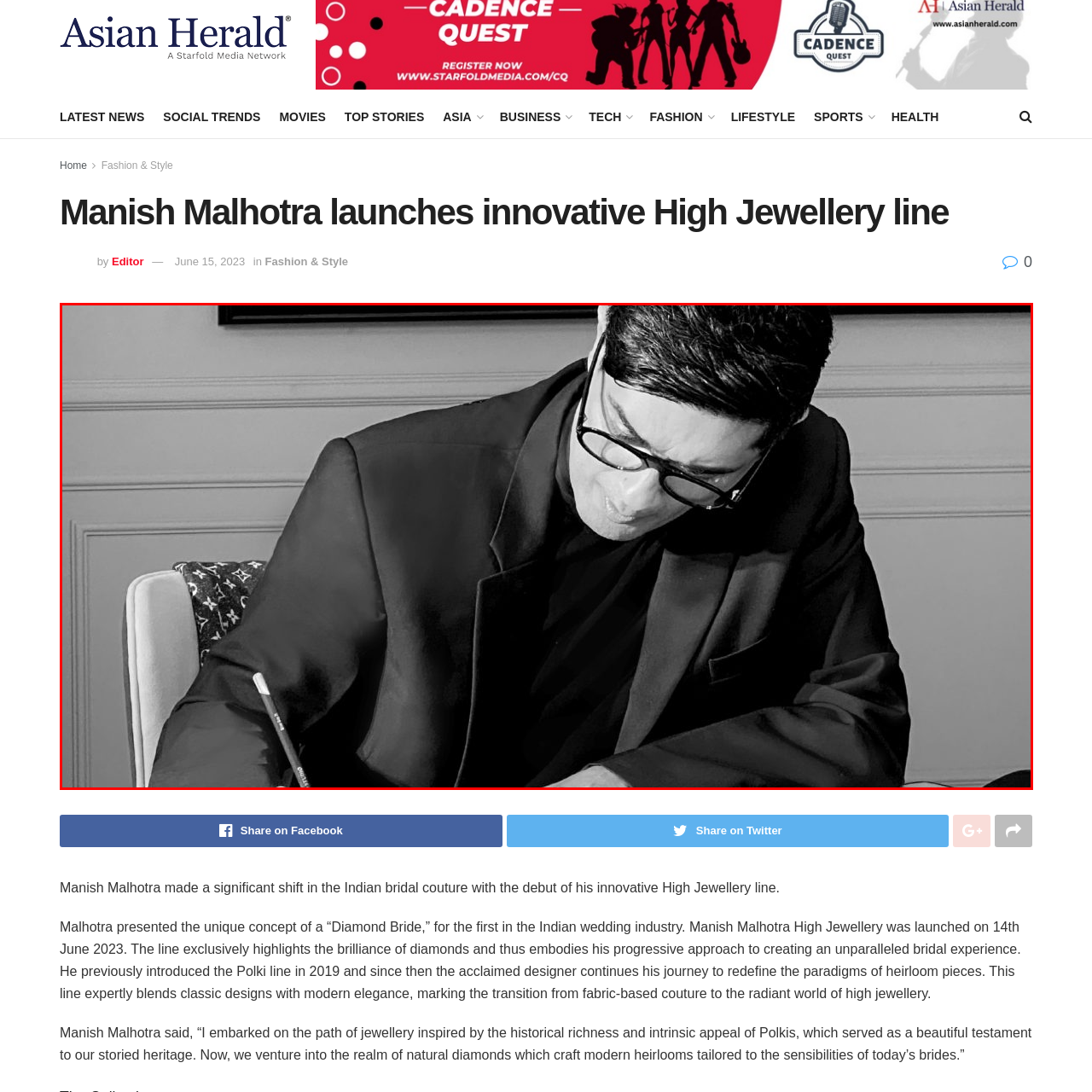Inspect the image outlined in red and answer succinctly: What is Manish Malhotra doing in the image?

Sketching or writing